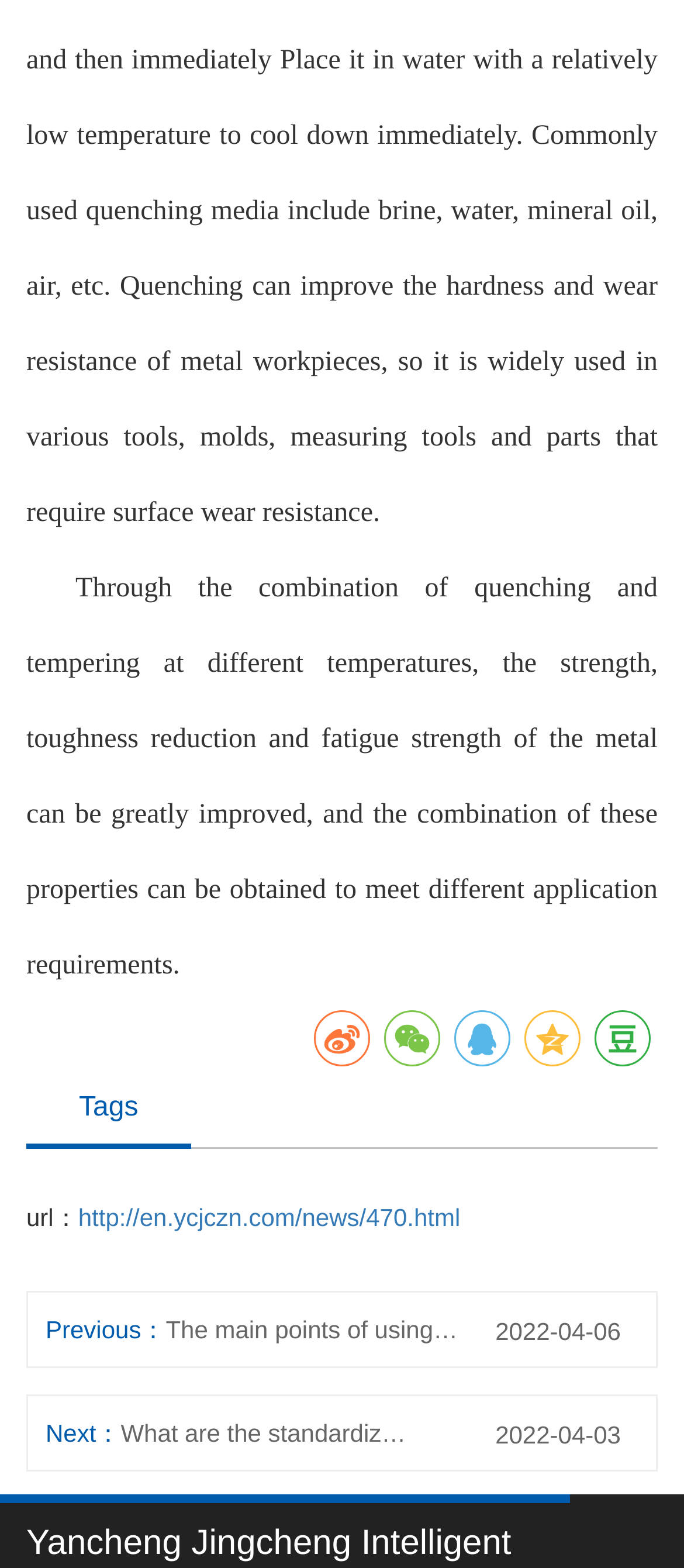Give a one-word or one-phrase response to the question:
What is the date of the previous article?

2022-04-06